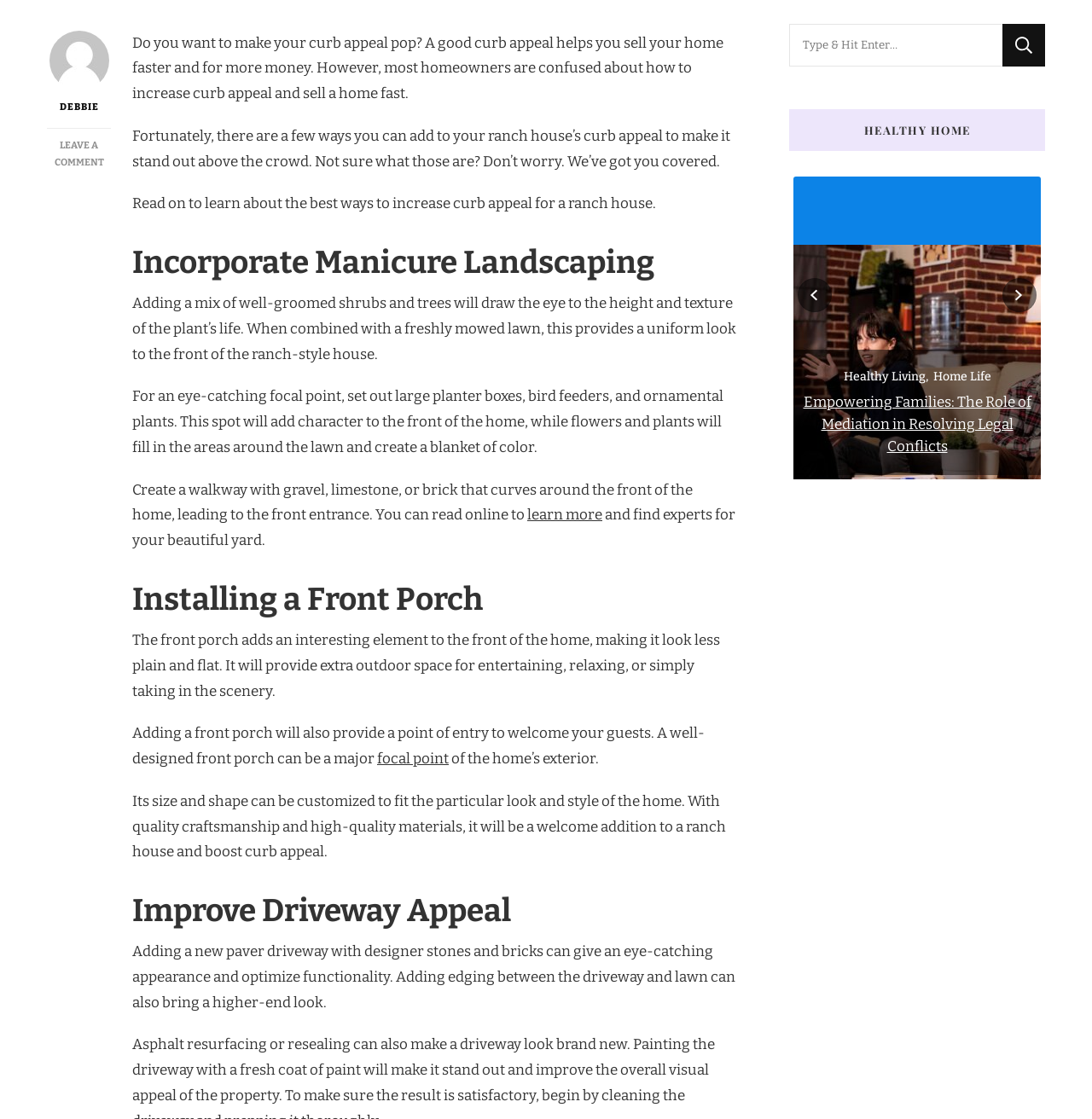Please find the bounding box coordinates of the element that must be clicked to perform the given instruction: "Click on 'Learn more'". The coordinates should be four float numbers from 0 to 1, i.e., [left, top, right, bottom].

[0.483, 0.452, 0.552, 0.468]